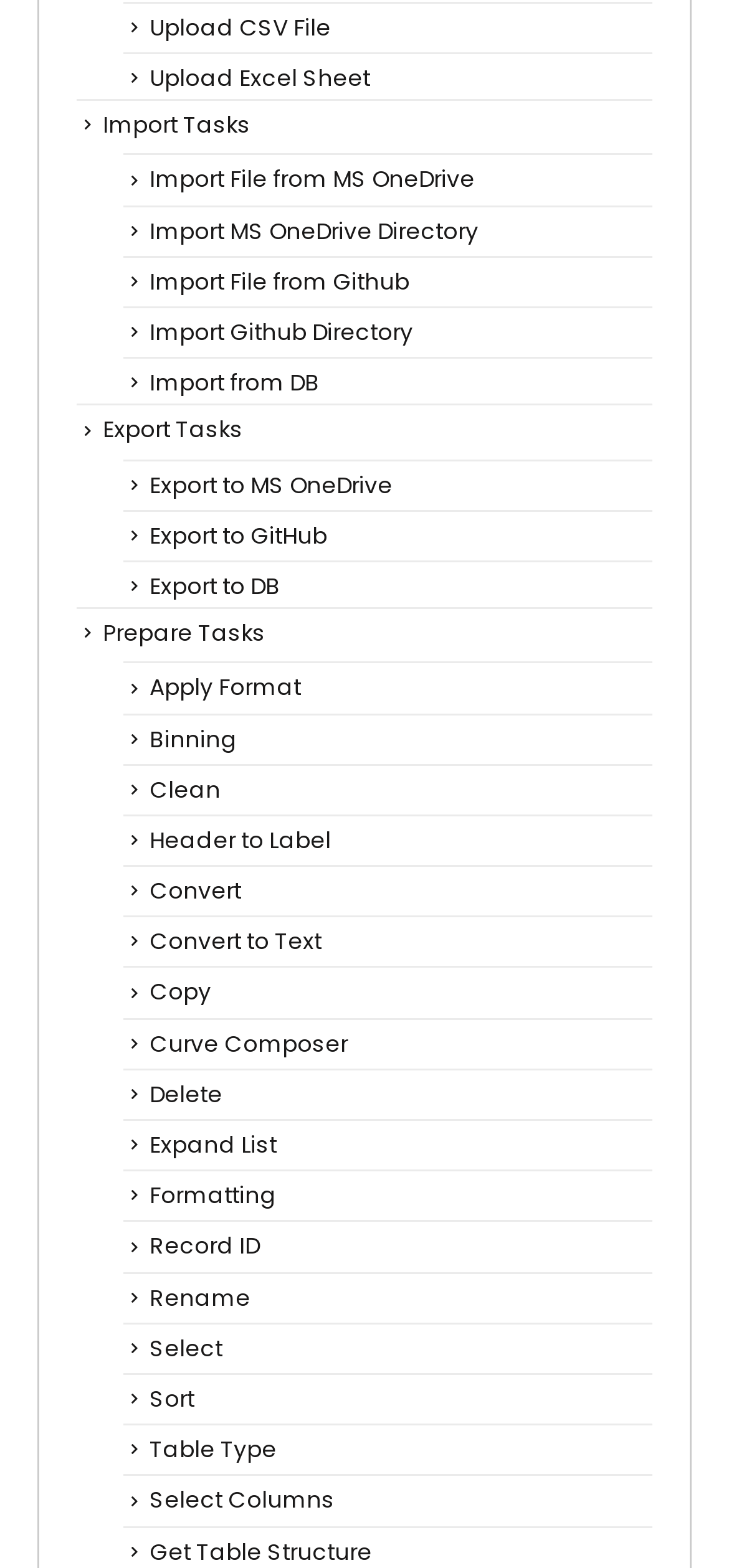Specify the bounding box coordinates of the element's region that should be clicked to achieve the following instruction: "Upload a CSV file". The bounding box coordinates consist of four float numbers between 0 and 1, in the format [left, top, right, bottom].

[0.205, 0.007, 0.454, 0.027]